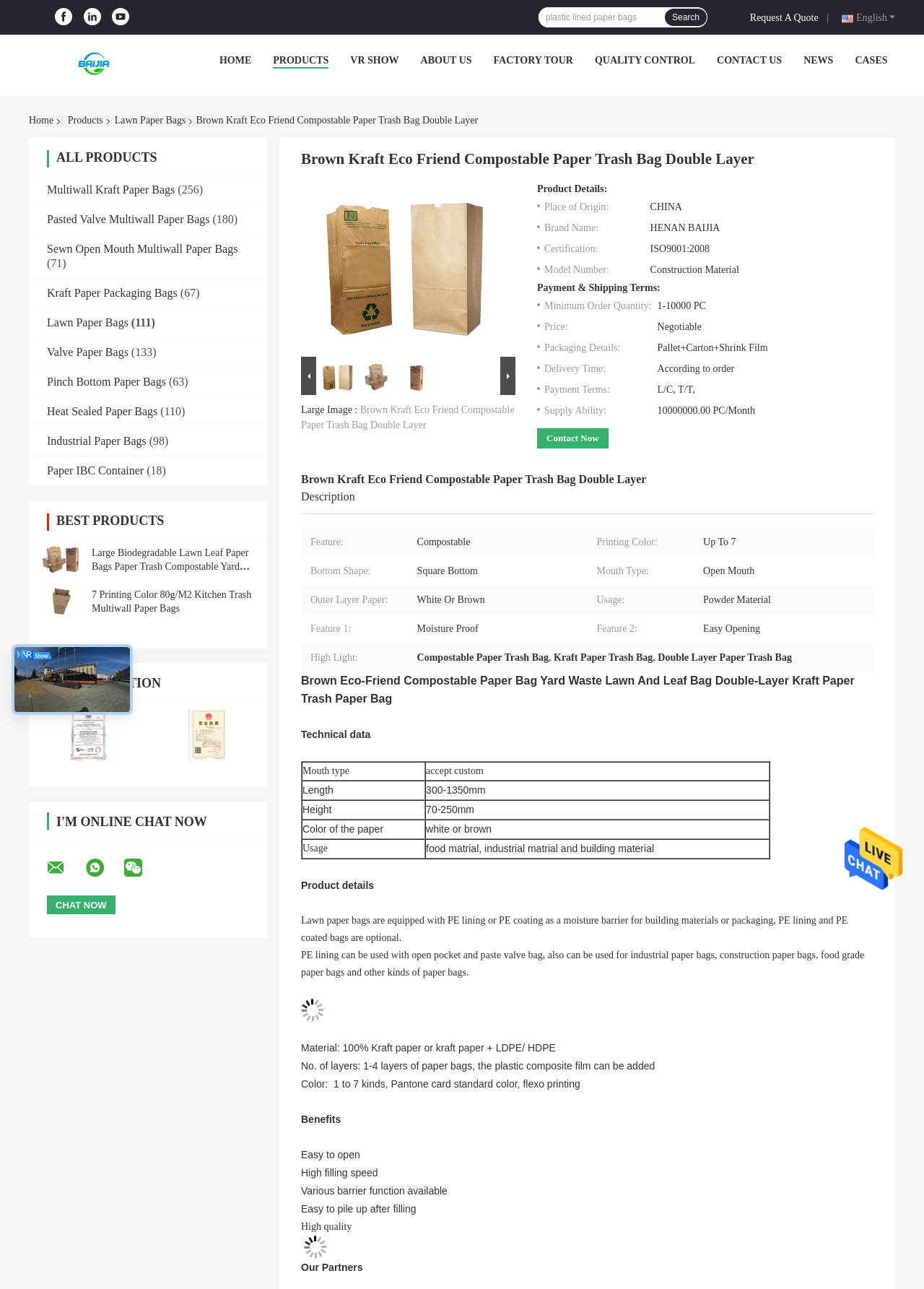Highlight the bounding box coordinates of the element that should be clicked to carry out the following instruction: "Request a quote". The coordinates must be given as four float numbers ranging from 0 to 1, i.e., [left, top, right, bottom].

[0.812, 0.007, 0.892, 0.019]